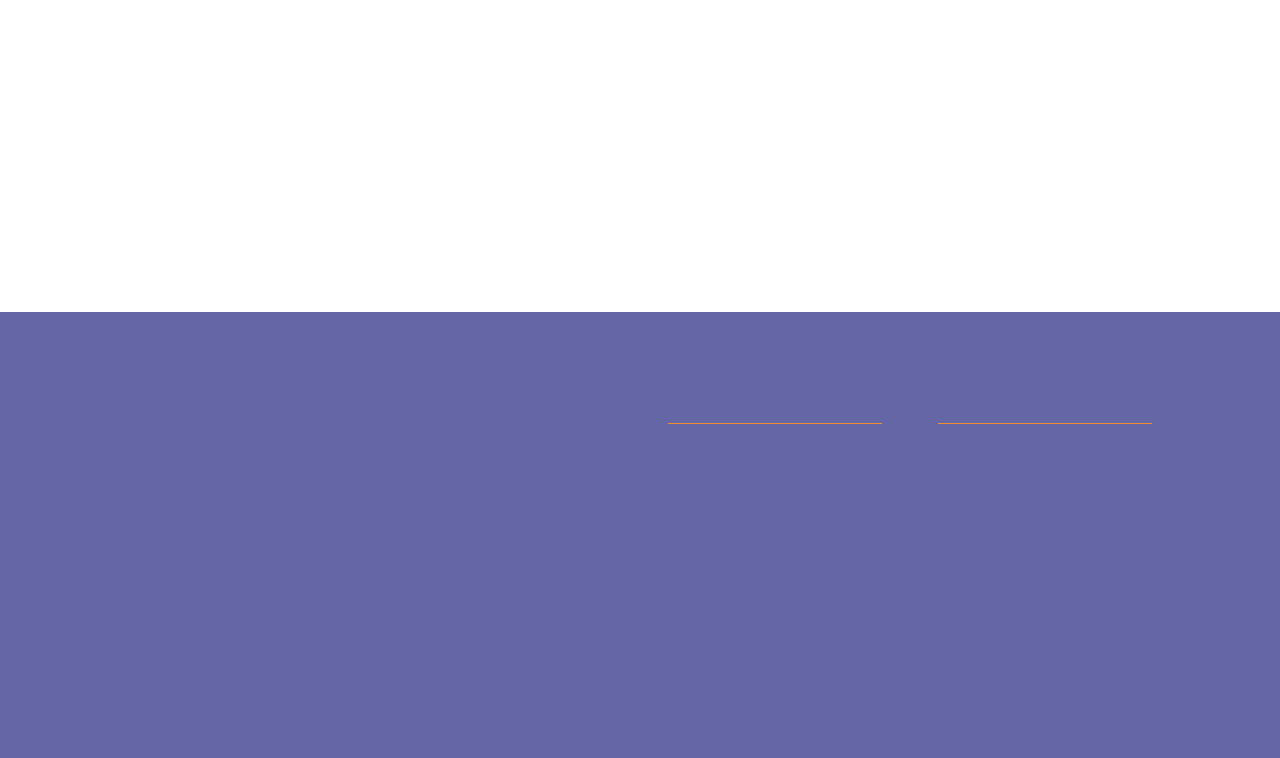What is the phone number to call?
Refer to the image and offer an in-depth and detailed answer to the question.

I found the phone number by looking at the heading element with the text '903-236-8893' which is located near the 'CALL US AT' static text.